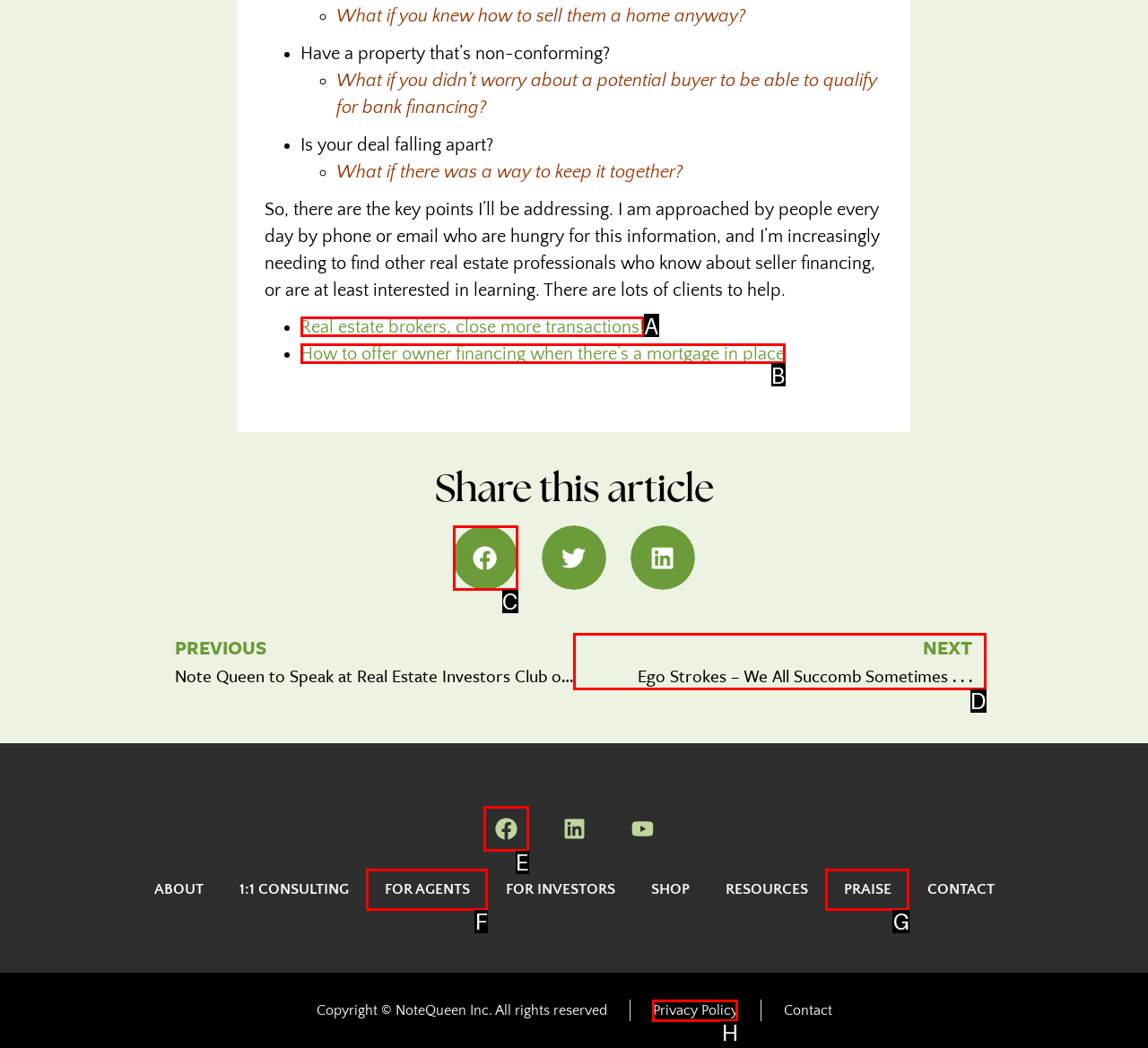From the options provided, determine which HTML element best fits the description: aria-label="Share on facebook". Answer with the correct letter.

C